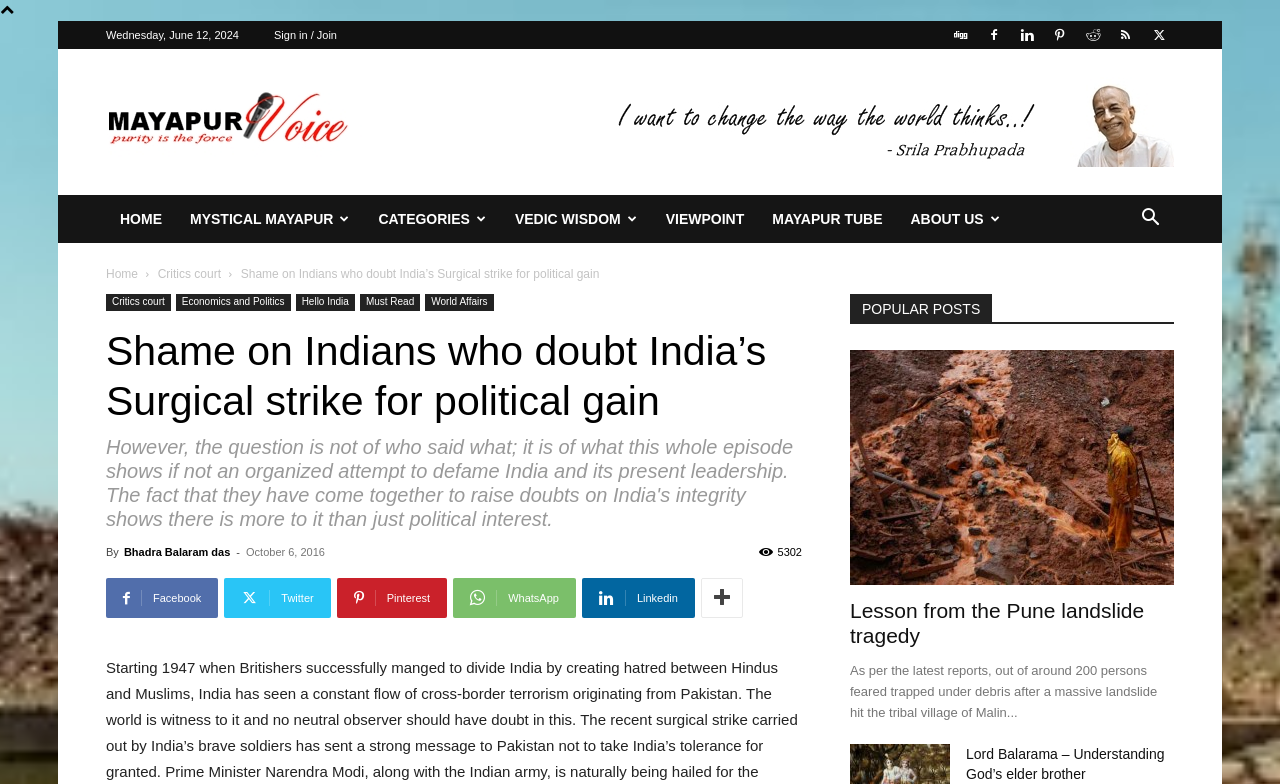Please answer the following question using a single word or phrase: 
What is the category of the article?

Critics court